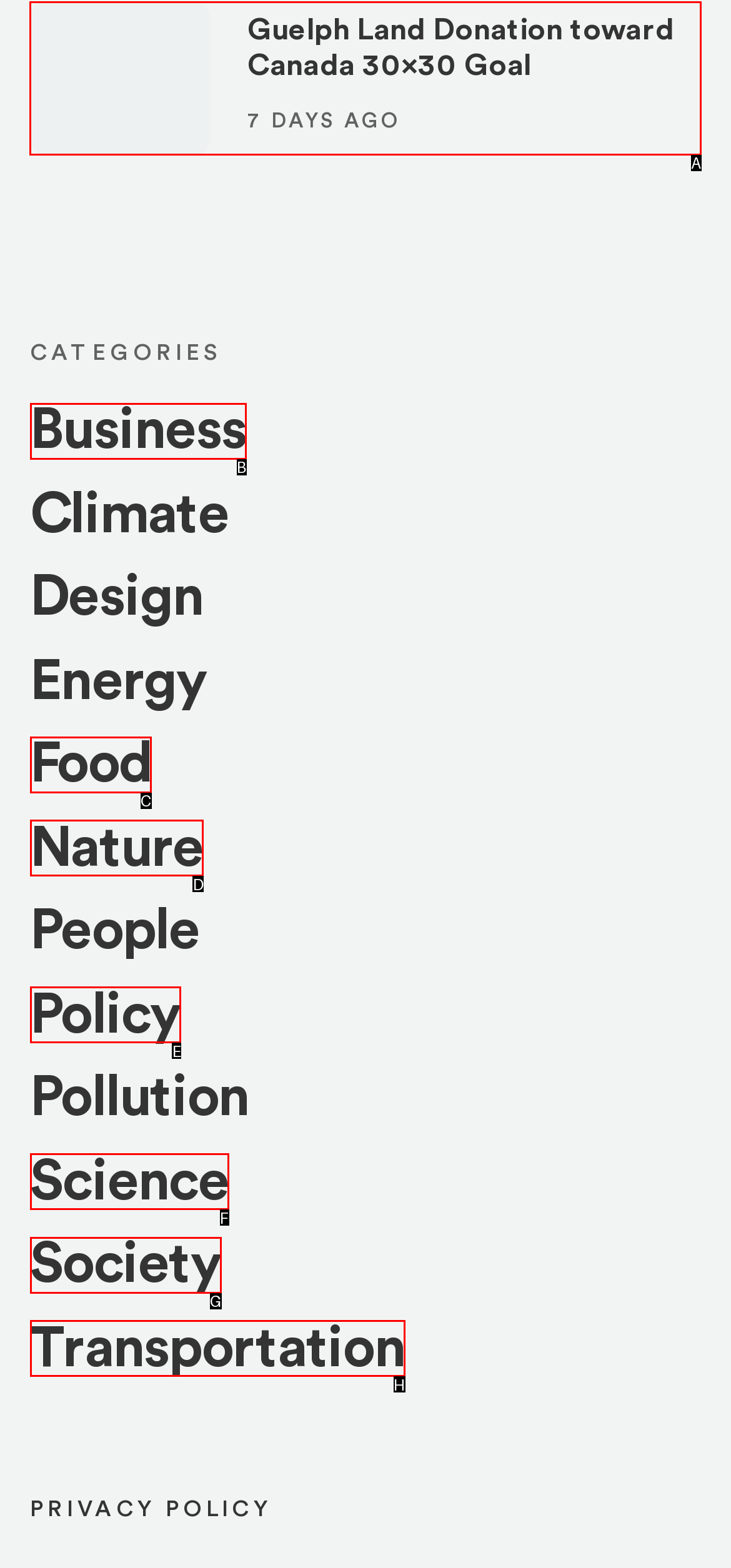Select the appropriate HTML element to click for the following task: Read about Guelph land donation
Answer with the letter of the selected option from the given choices directly.

A